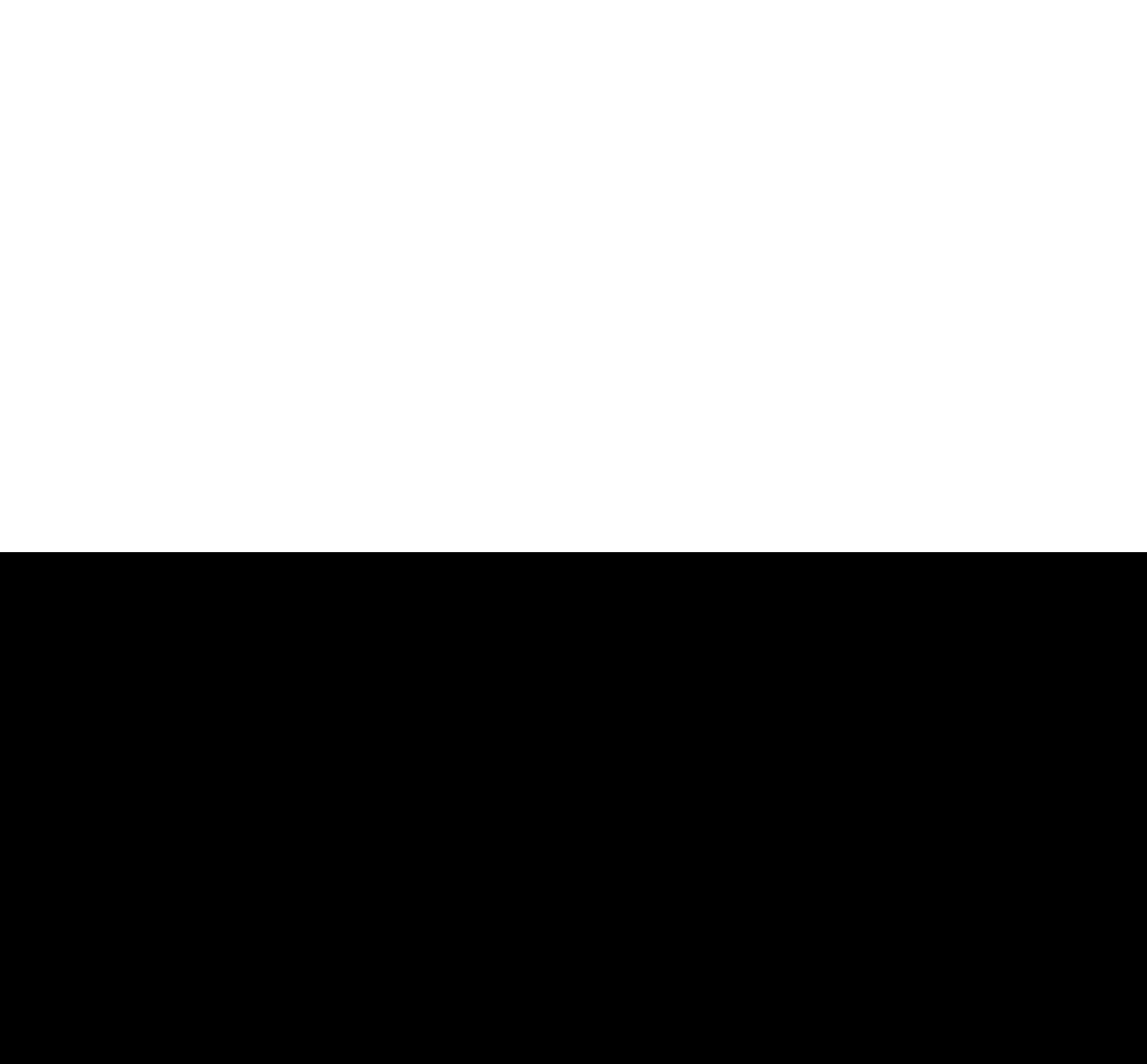Locate the bounding box coordinates of the element to click to perform the following action: 'View the menu'. The coordinates should be given as four float values between 0 and 1, in the form of [left, top, right, bottom].

[0.1, 0.763, 0.24, 0.809]